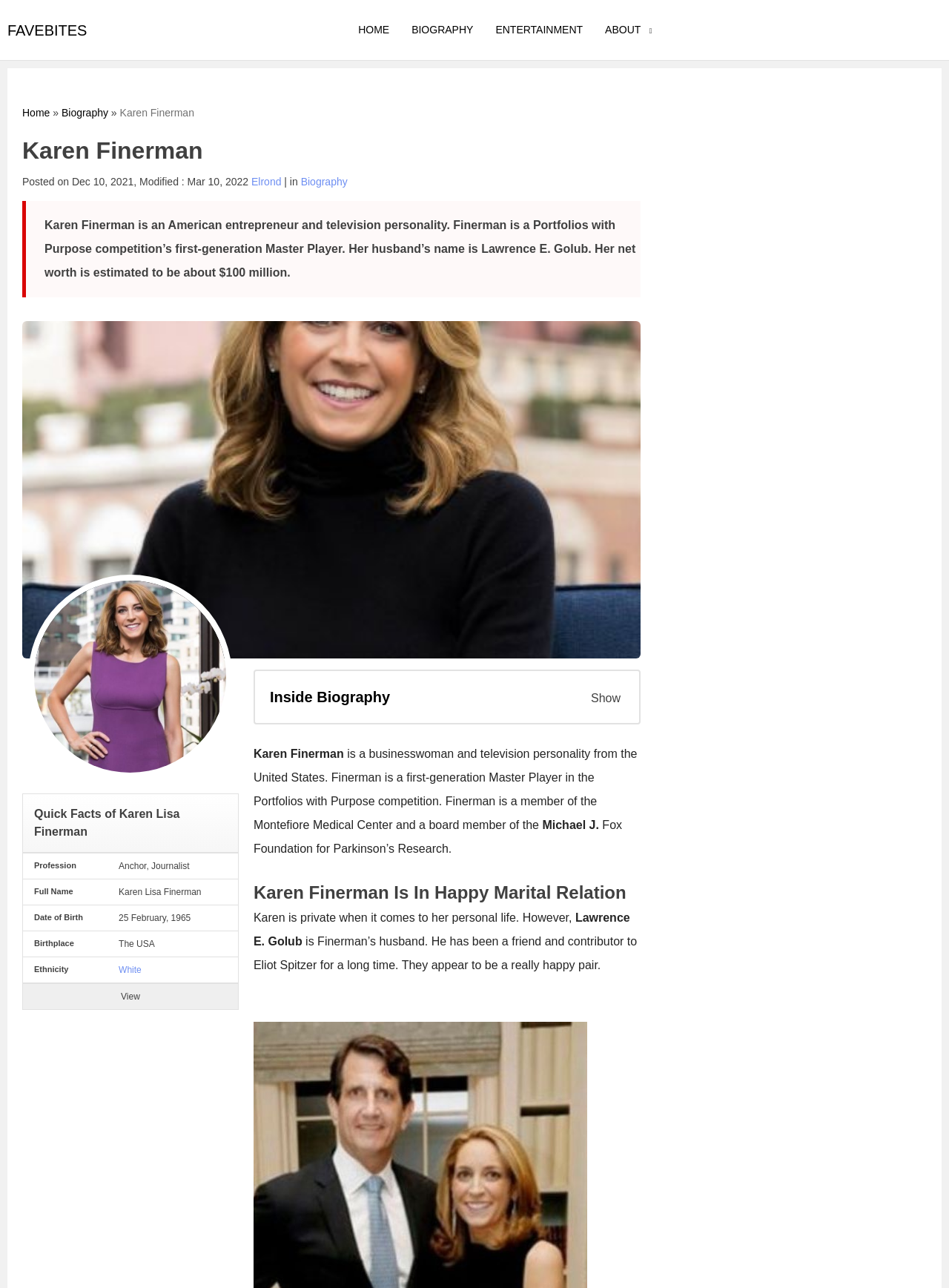Provide a short answer using a single word or phrase for the following question: 
What is Karen Finerman's profession?

Anchor, Journalist